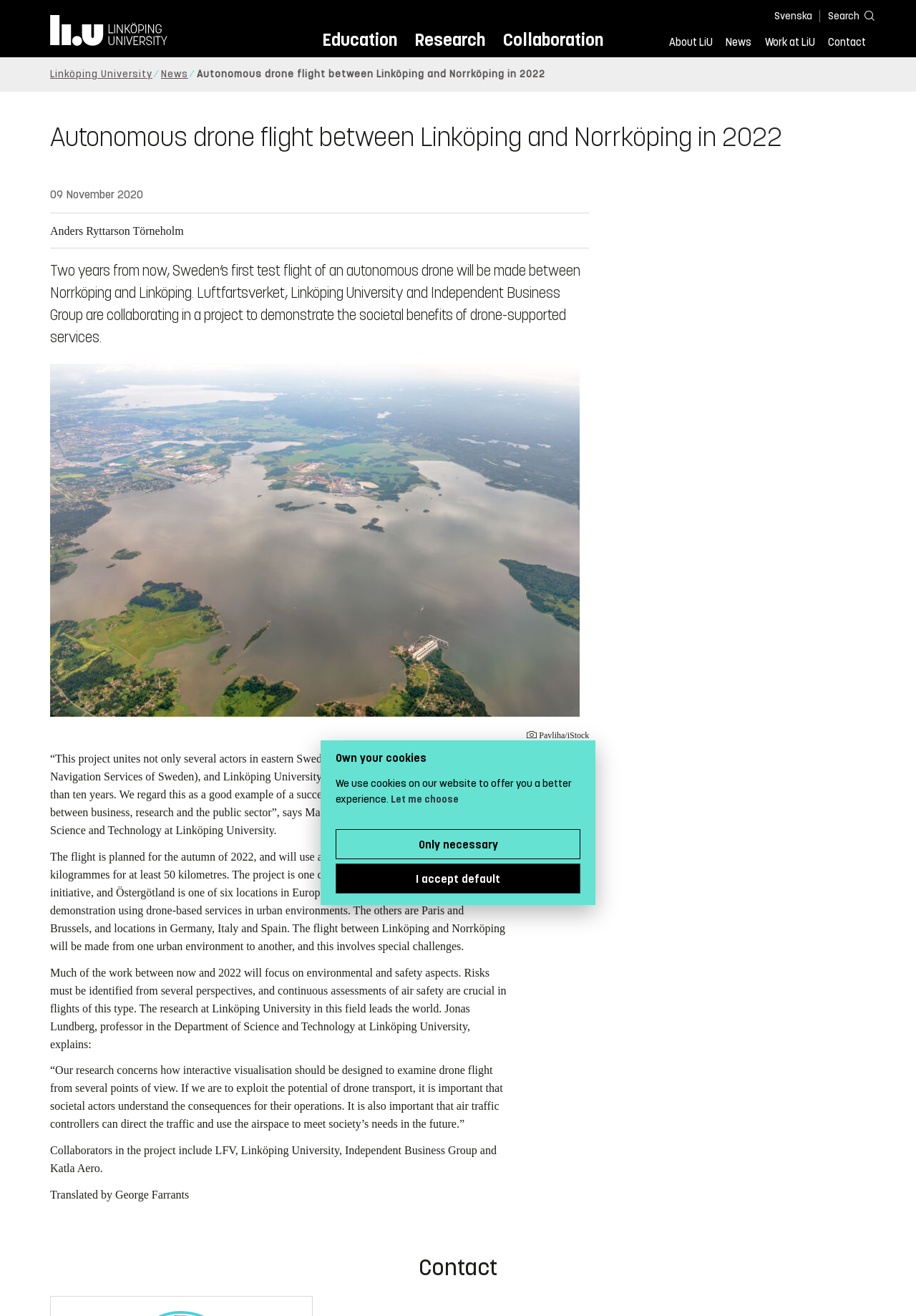What is the name of the department mentioned in the article?
Answer the question with a detailed explanation, including all necessary information.

I found the answer by reading the article's content, specifically the sentence 'Martin Rantzer, head of the Department of Science and Technology at Linköping University, says...' which mentions the department's name.